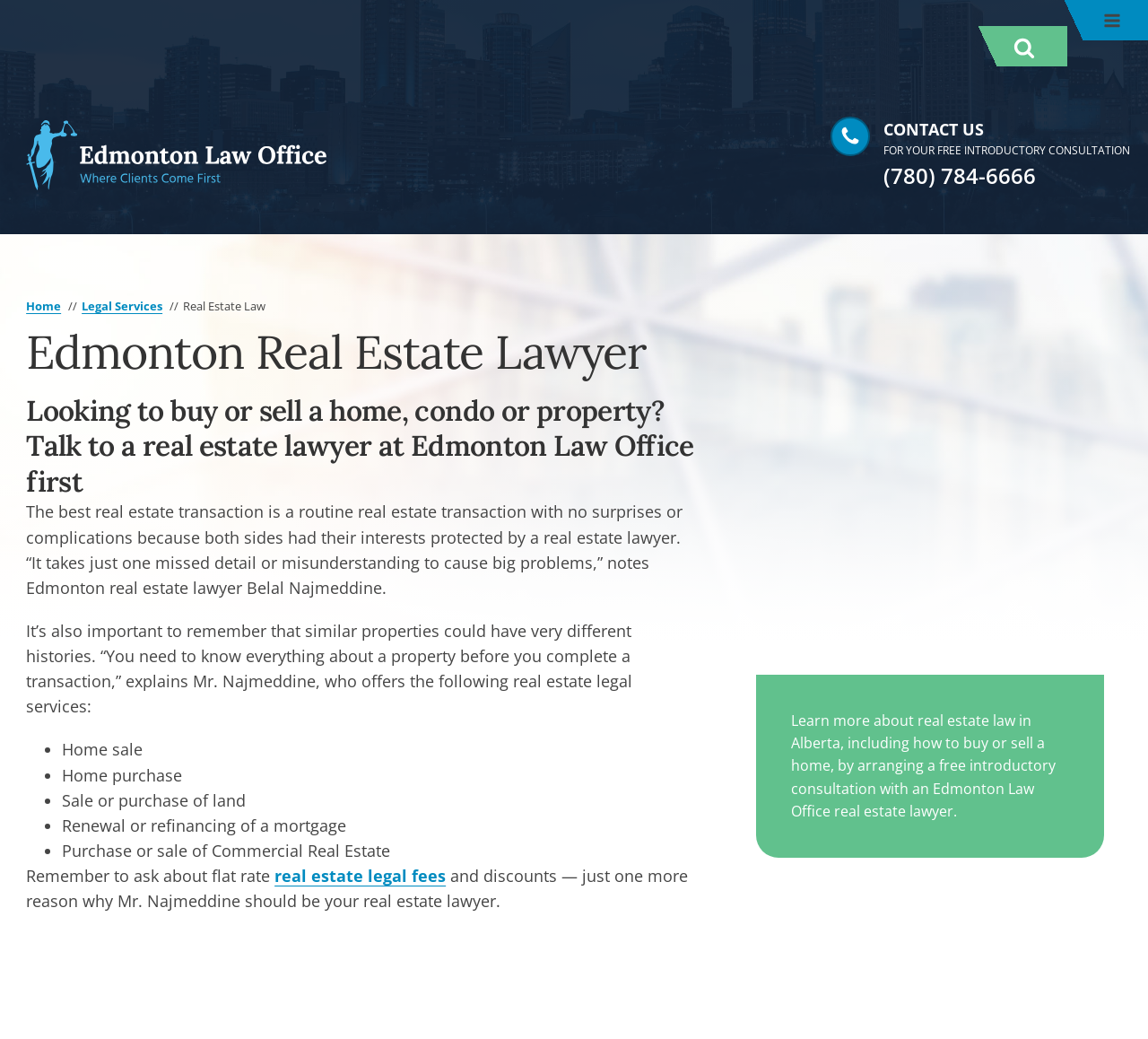What is the purpose of the free introductory consultation?
Answer the question with as much detail as possible.

I found the purpose by reading the static text element with the content 'Learn more about real estate law in Alberta, including how to buy or sell a home, by arranging a free introductory consultation with an Edmonton Law Office real estate lawyer.' This implies that the free introductory consultation is an opportunity to learn about real estate law in Alberta.